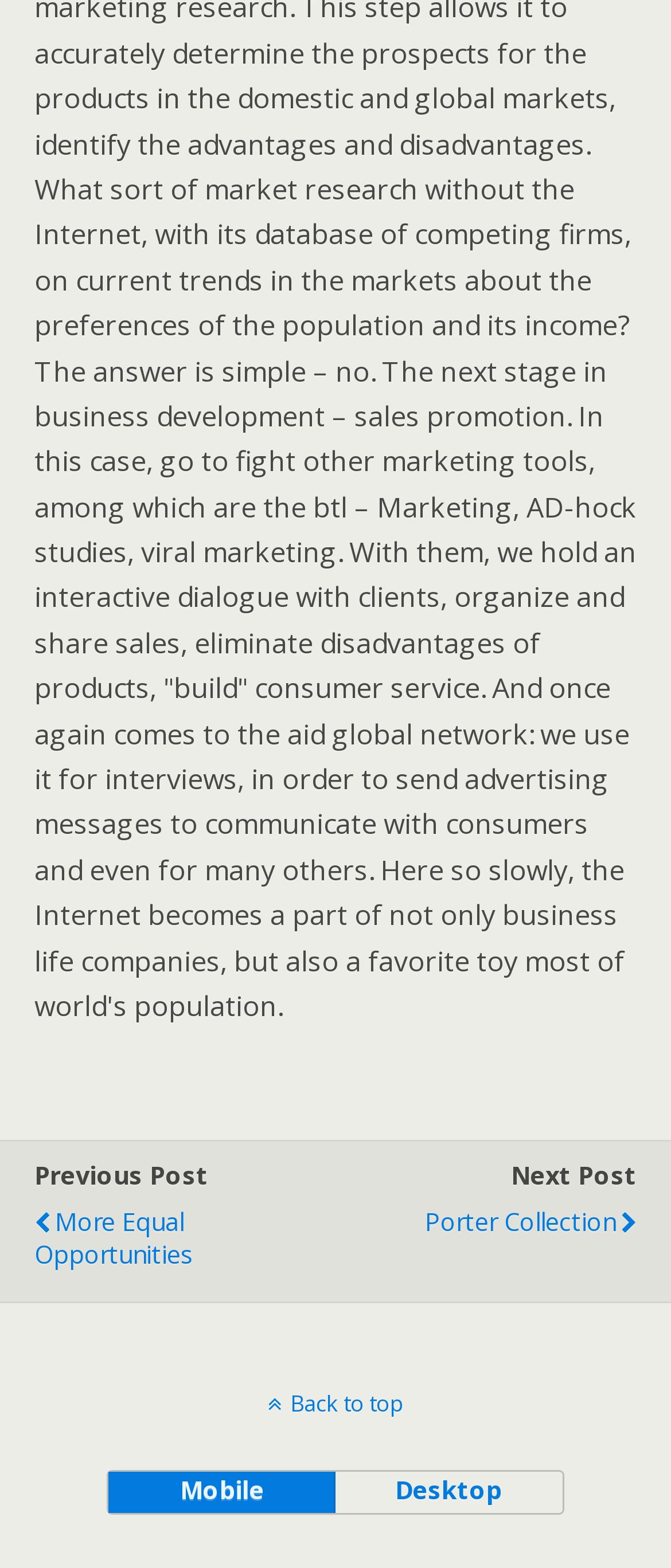What is the purpose of the 'Mobile' and 'Desktop' buttons?
Based on the screenshot, answer the question with a single word or phrase.

To switch views